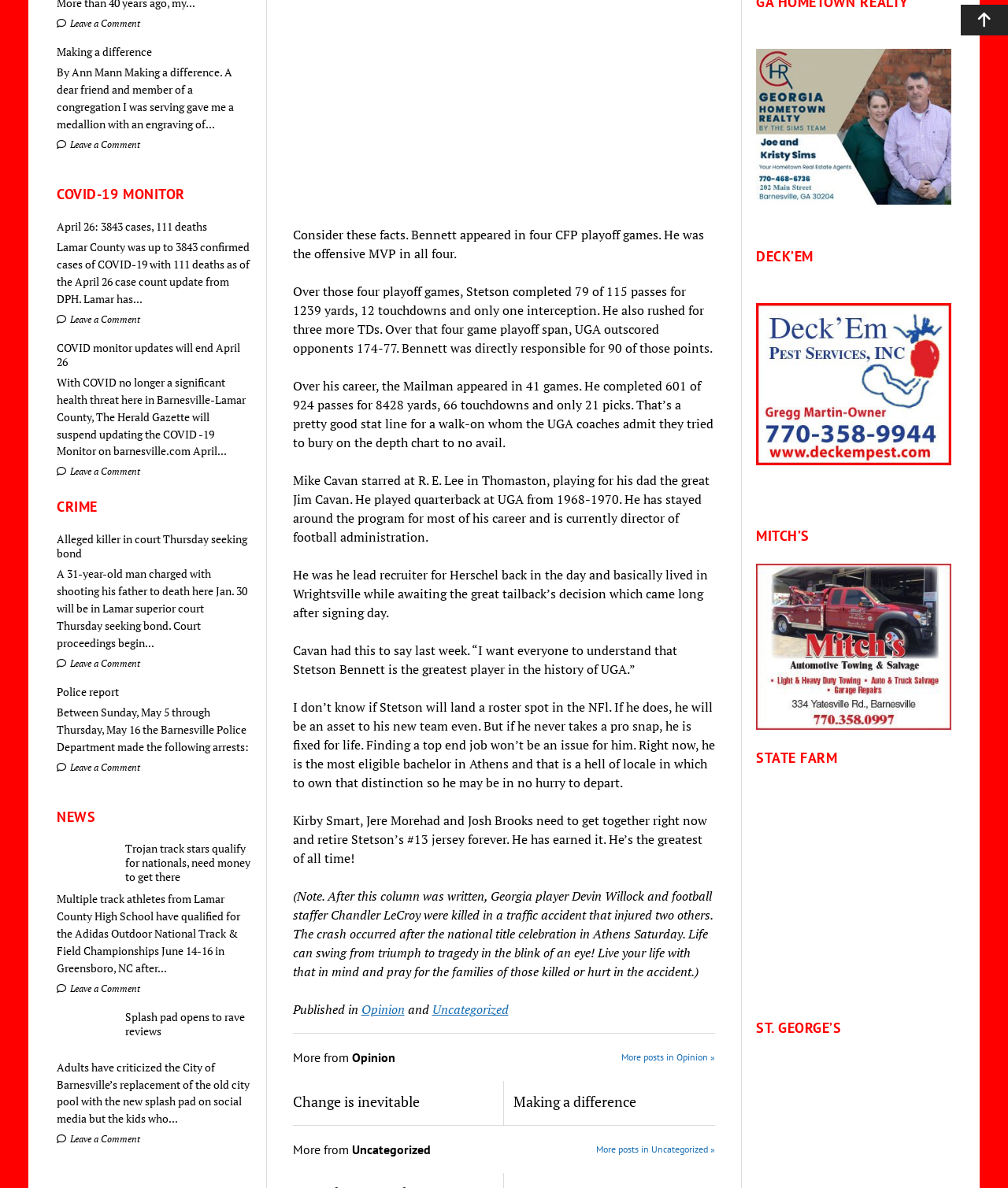How many links are there in the webpage?
Could you give a comprehensive explanation in response to this question?

There are multiple links on the webpage, including links to news articles, opinion pieces, and other sections of the website. These links are scattered throughout the webpage and are indicated by underlined text.